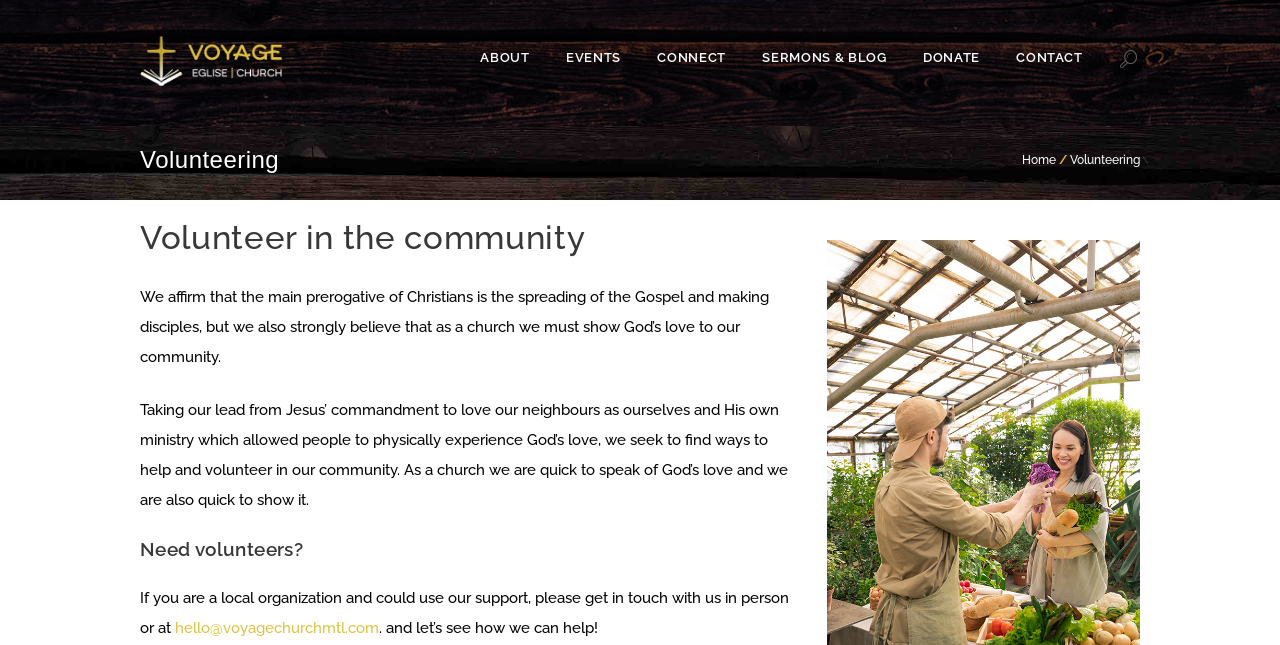Provide a single word or phrase answer to the question: 
What is the church's motivation for volunteering?

To show God's love